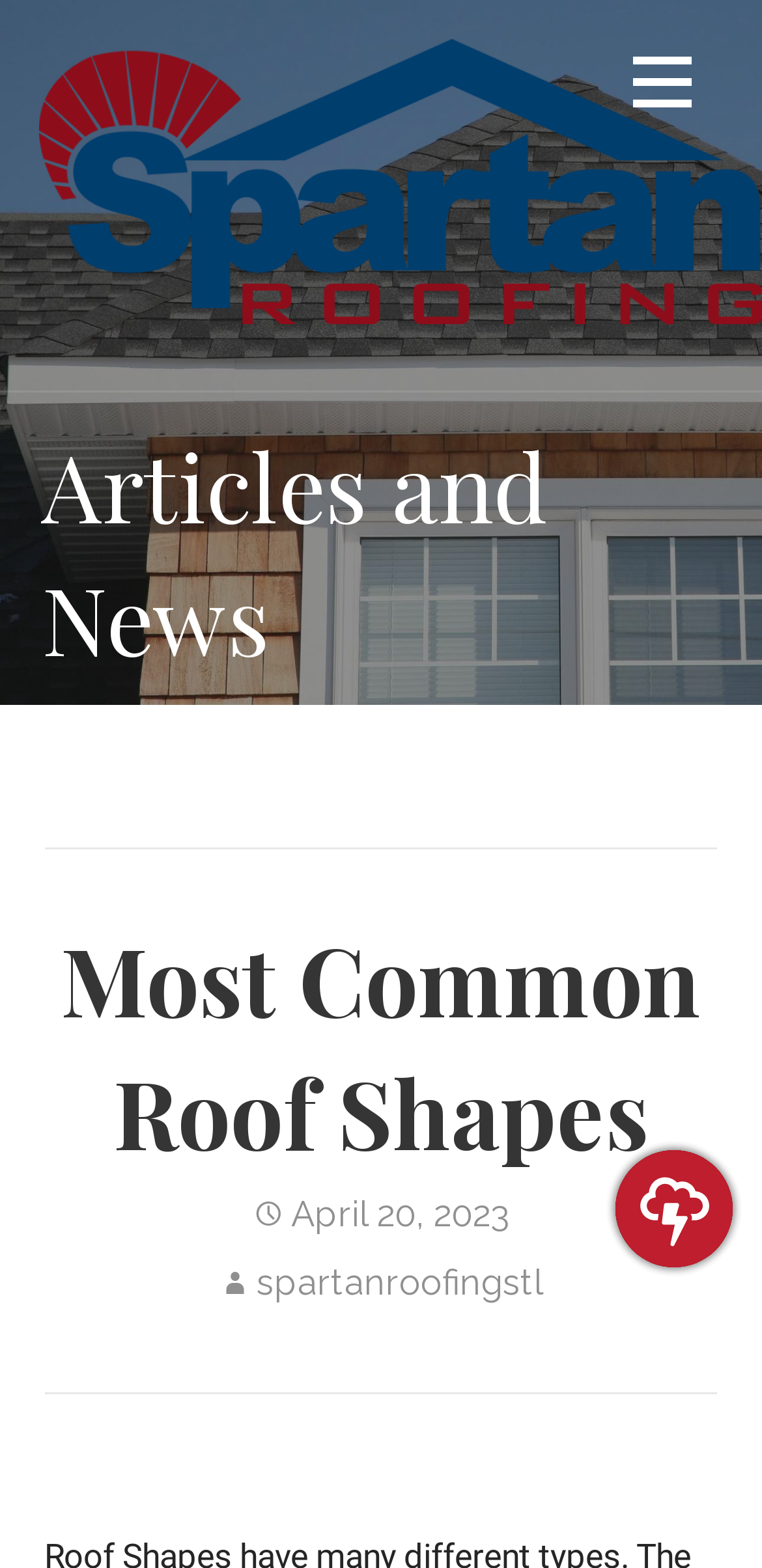Summarize the webpage with intricate details.

The webpage is about the most common roof shapes in St. Louis and around the world. At the top, there is a button on the right side, and a link to "Spartan Roofing in St Louis" on the left side, accompanied by an image with the same name. Below this, there is a heading titled "Articles and News" that spans almost the entire width of the page.

Under the "Articles and News" heading, there is a subheading titled "Most Common Roof Shapes" with a date "April 20, 2023" and a link to "spartanroofingstl" below it. The subheading and the date are positioned near the top-left corner of the page.

On the lower half of the page, there are four images arranged horizontally, taking up most of the width. These images are likely related to the different roof shapes mentioned on the page.